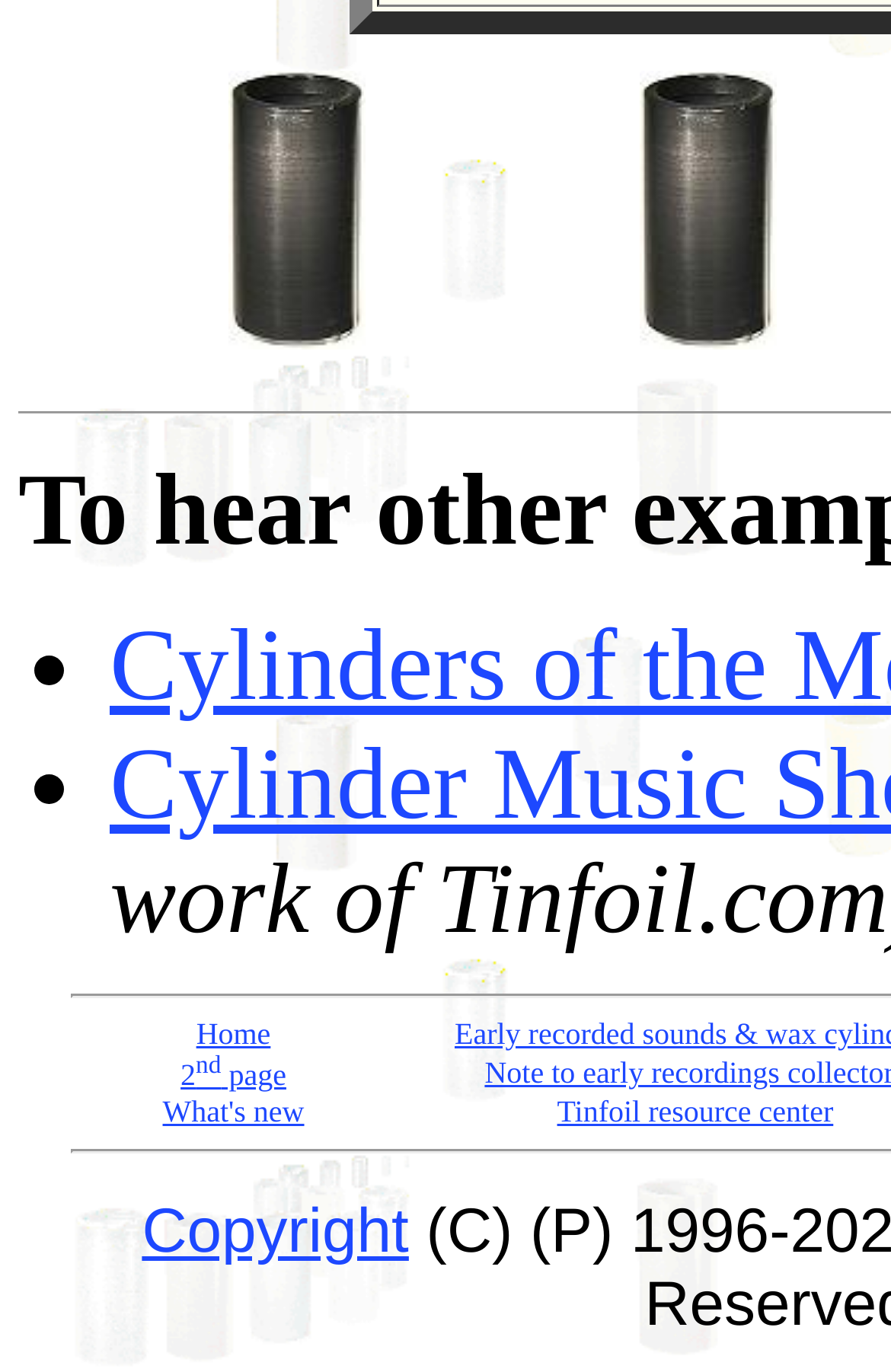Please give a one-word or short phrase response to the following question: 
What is the first link on the webpage?

Home